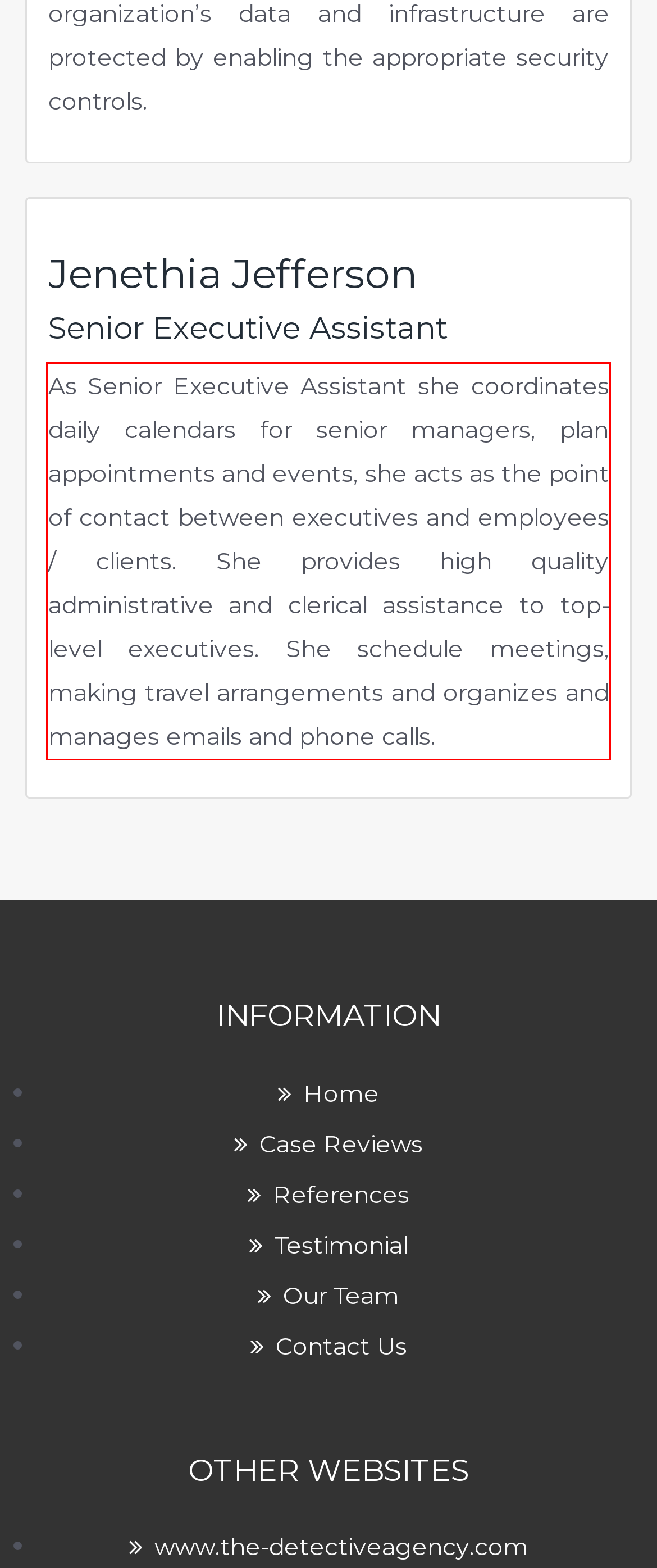Given a screenshot of a webpage, identify the red bounding box and perform OCR to recognize the text within that box.

As Senior Executive Assistant she coordinates daily calendars for senior managers, plan appointments and events, she acts as the point of contact between executives and employees / clients. She provides high quality administrative and clerical assistance to top-level executives. She schedule meetings, making travel arrangements and organizes and manages emails and phone calls.